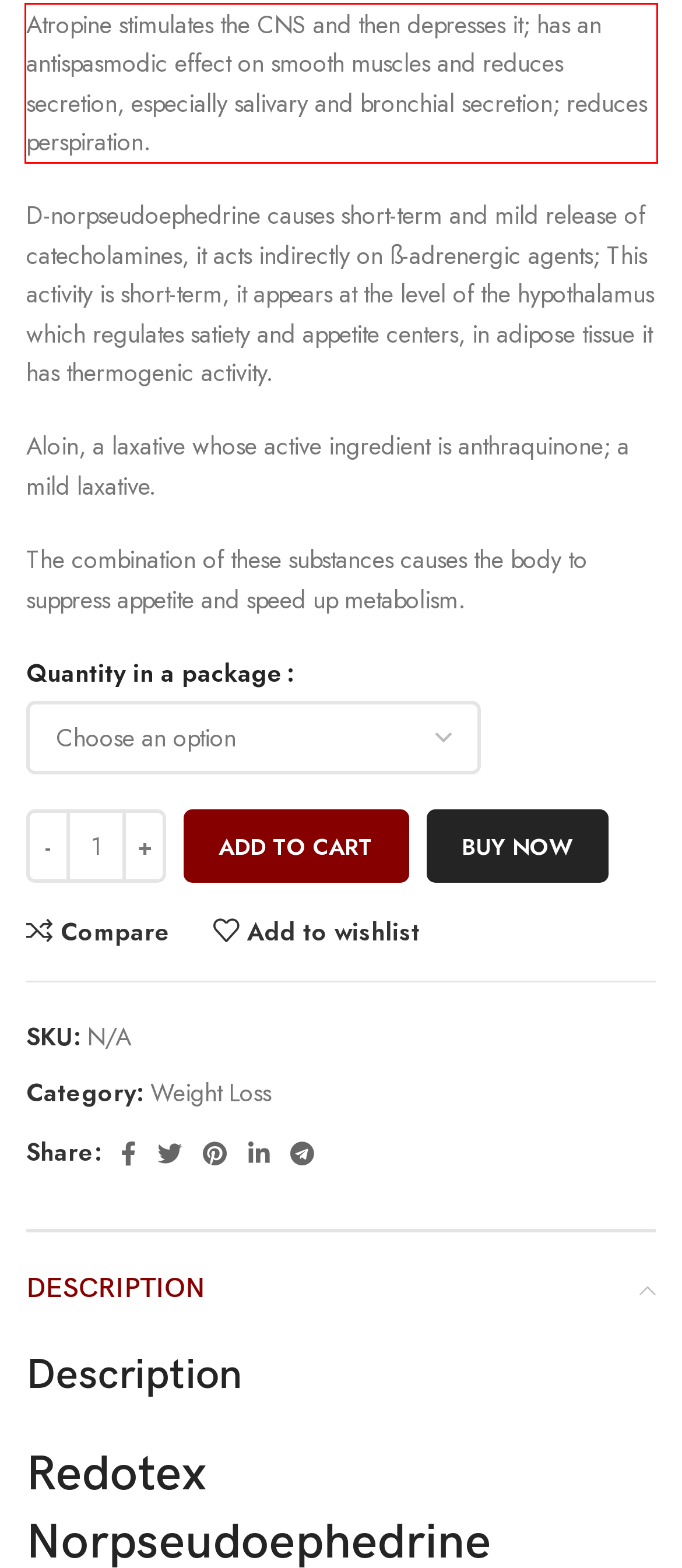The screenshot you have been given contains a UI element surrounded by a red rectangle. Use OCR to read and extract the text inside this red rectangle.

Atropine stimulates the CNS and then depresses it; has an antispasmodic effect on smooth muscles and reduces secretion, especially salivary and bronchial secretion; reduces perspiration.